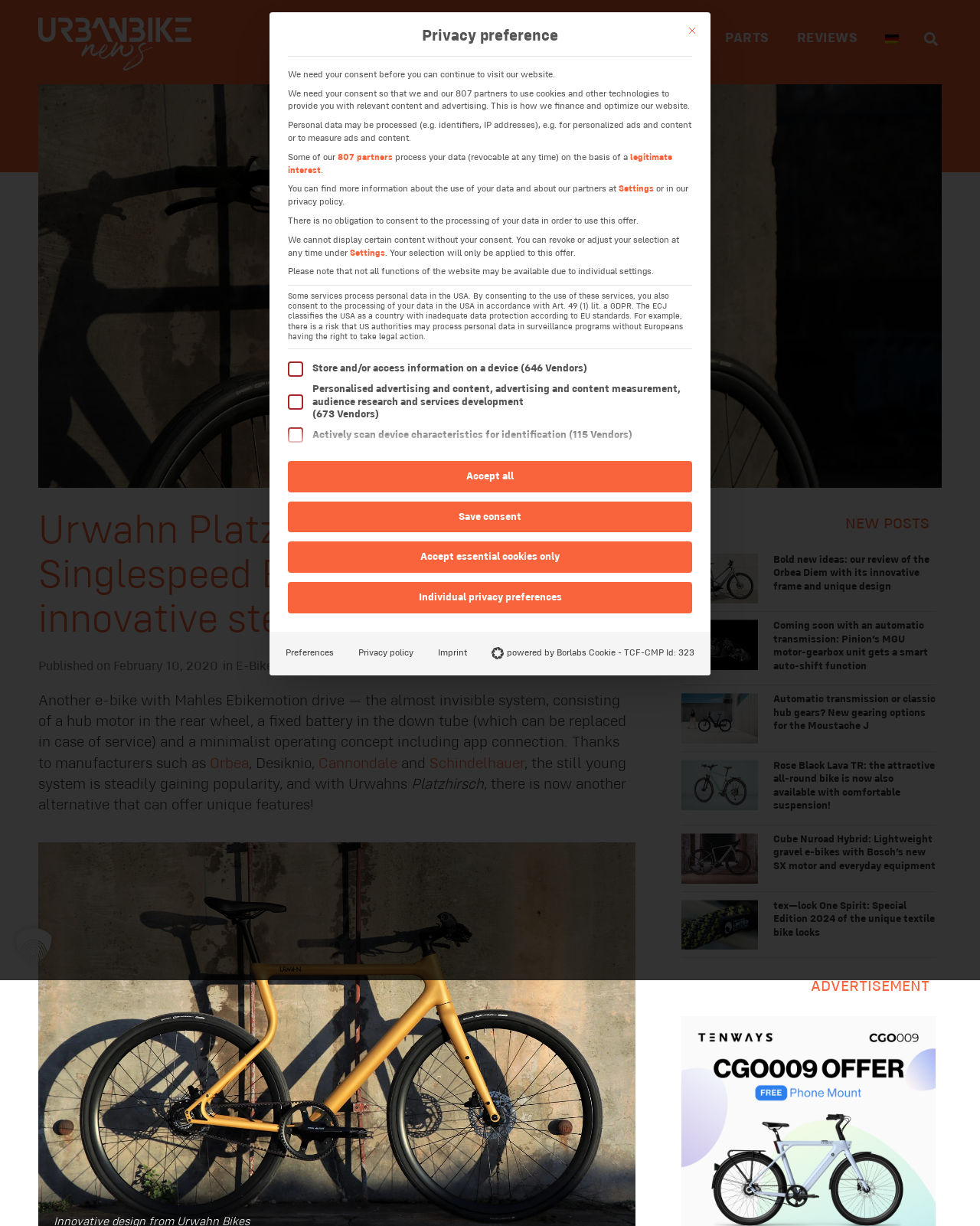Generate a thorough explanation of the webpage's elements.

The webpage is about urban bikes, specifically e-bikes, and features a review of the Urwahn Platzhirsch, a singlespeed e-bike with an innovative steel frame. At the top of the page, there are several links to different categories, including news, bikes, e-bikes, accessories, parts, and reviews. 

Below the category links, there is a section with several links to other e-bike reviews, including the Orbea Diem, Pinion's MGU motor-gearbox unit, and the Moustache J. 

On the right side of the page, there is a privacy preference modal window that allows users to customize their cookie settings. The window has several sections, including a brief introduction, a list of checkboxes for different types of data processing, and buttons to accept or decline certain types of cookies. 

The page also features several buttons and links at the bottom, including preferences, privacy policy, imprint, and a link to Borlabs Cookie, a cookie management platform.